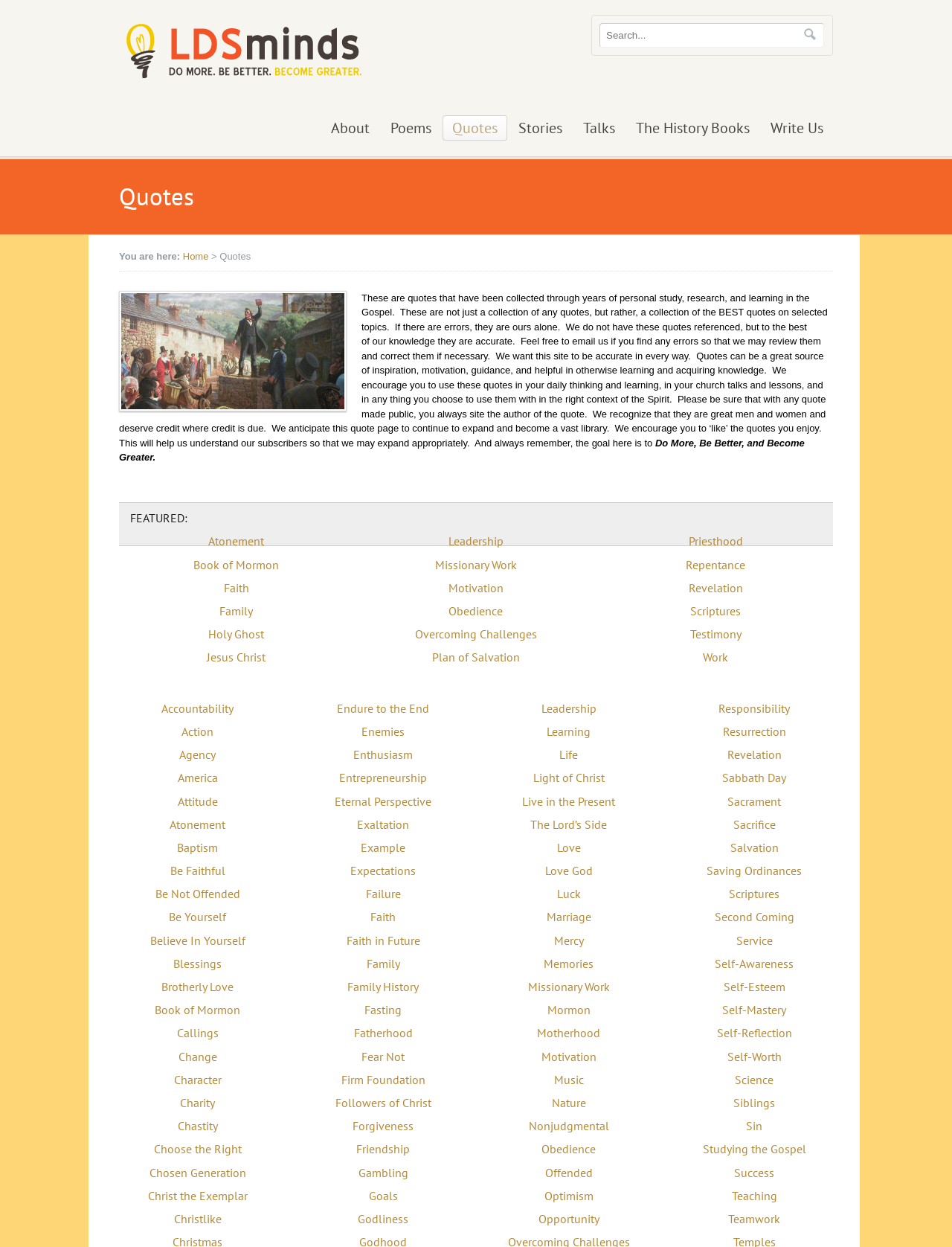Observe the image and answer the following question in detail: How are the quotes organized?

The quotes are organized by topic, with each topic having its own section and links to related quotes. The topics are listed in alphabetical order, making it easy for users to find quotes on specific subjects.